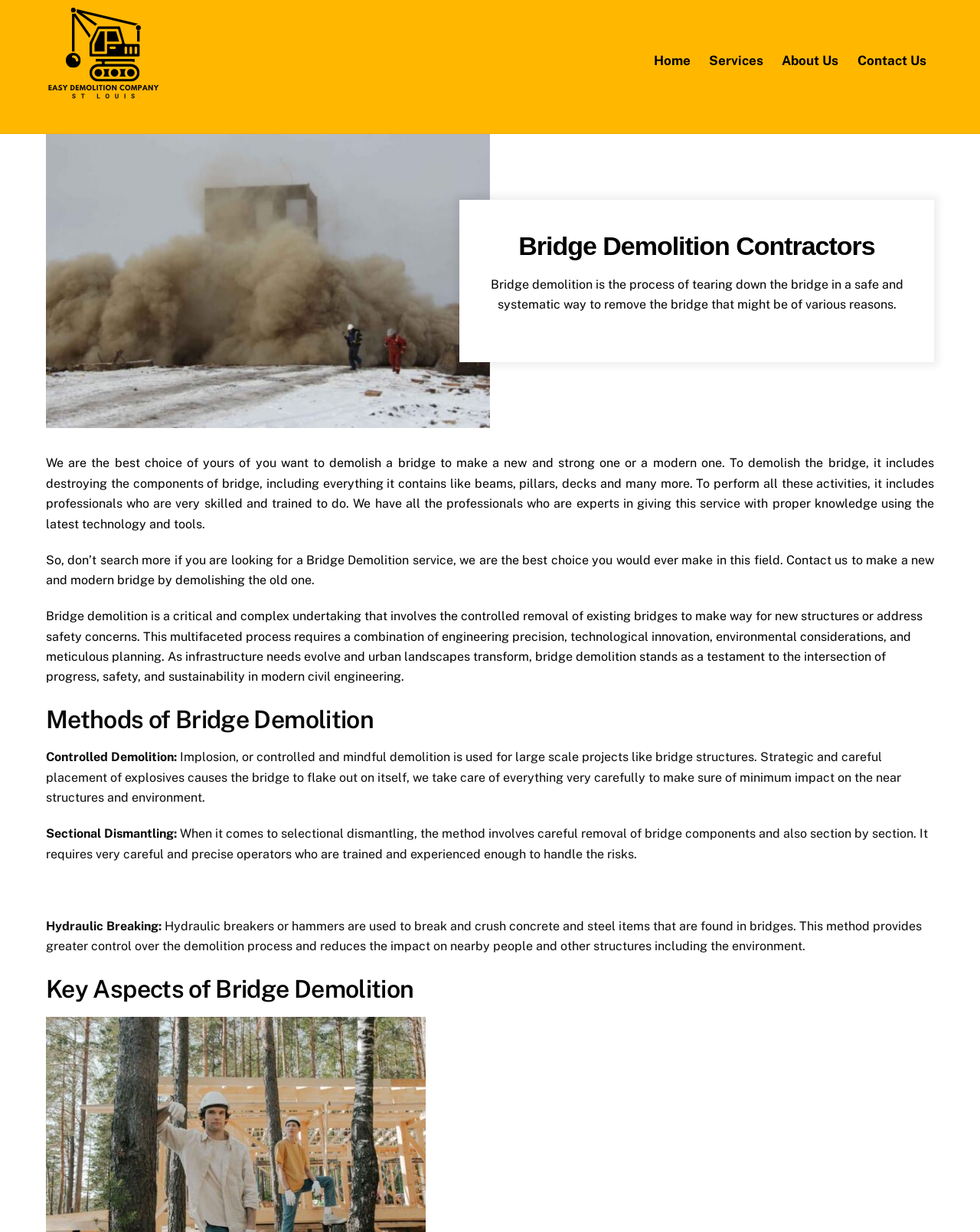What is the goal of bridge demolition?
Answer the question in a detailed and comprehensive manner.

Bridge demolition is a critical and complex undertaking that involves the controlled removal of existing bridges to make way for new structures or address safety concerns, as stated in the StaticText element with bounding box coordinates [0.047, 0.494, 0.941, 0.555].